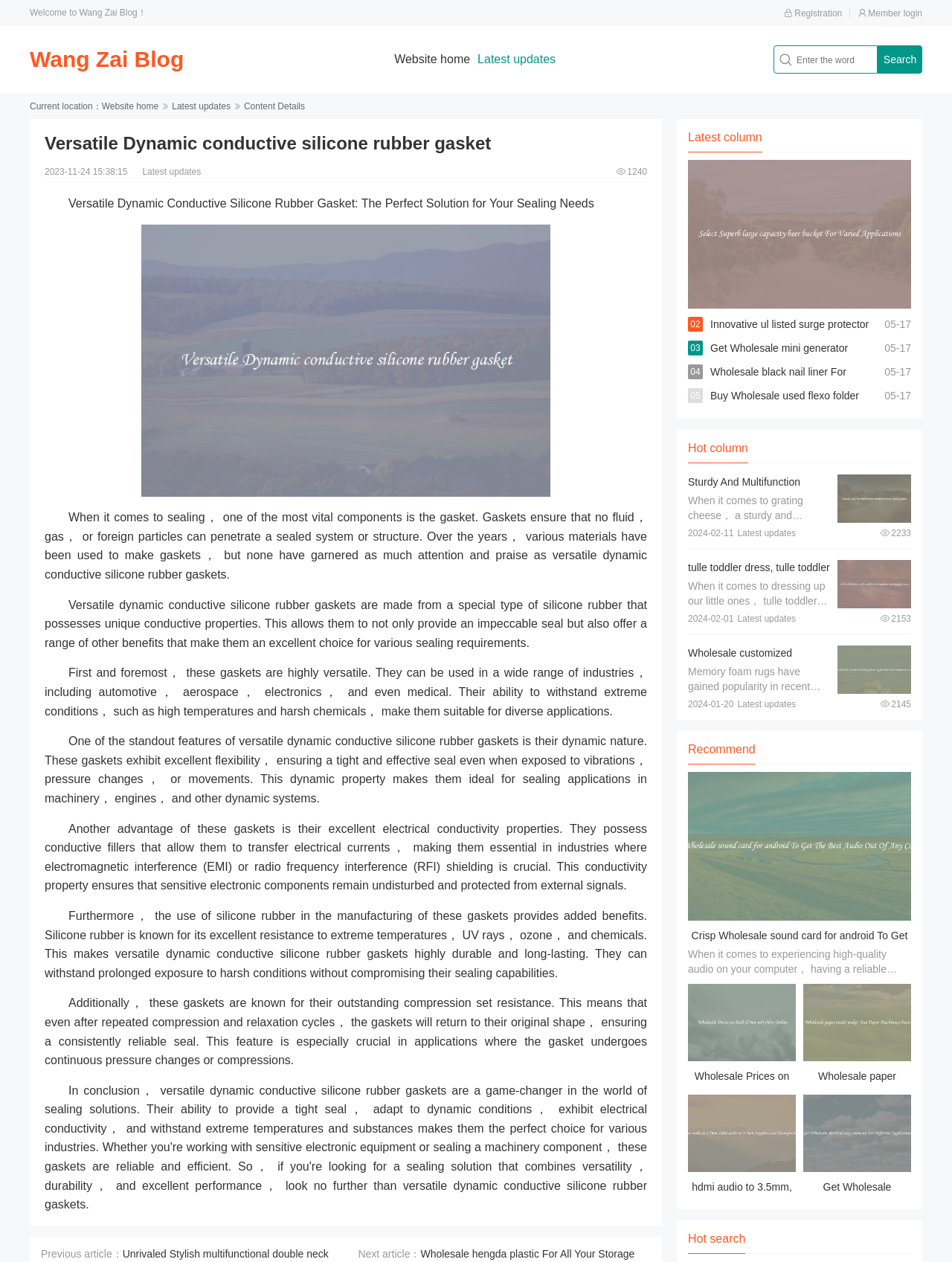What is the main topic of this webpage?
Using the image as a reference, give a one-word or short phrase answer.

Versatile Dynamic Conductive Silicone Rubber Gasket